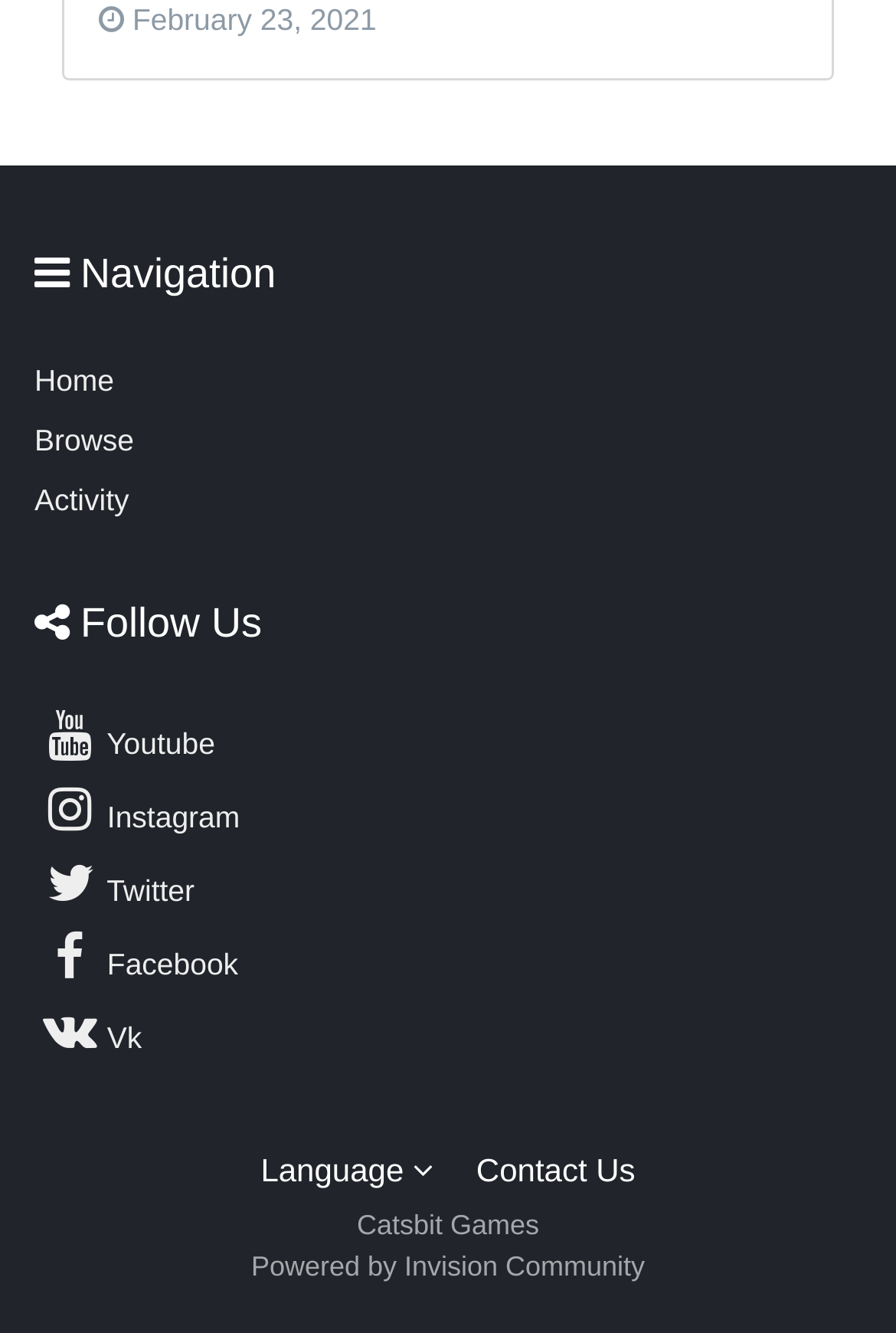Please determine the bounding box coordinates of the element's region to click for the following instruction: "Browse the forum".

[0.038, 0.315, 0.15, 0.347]